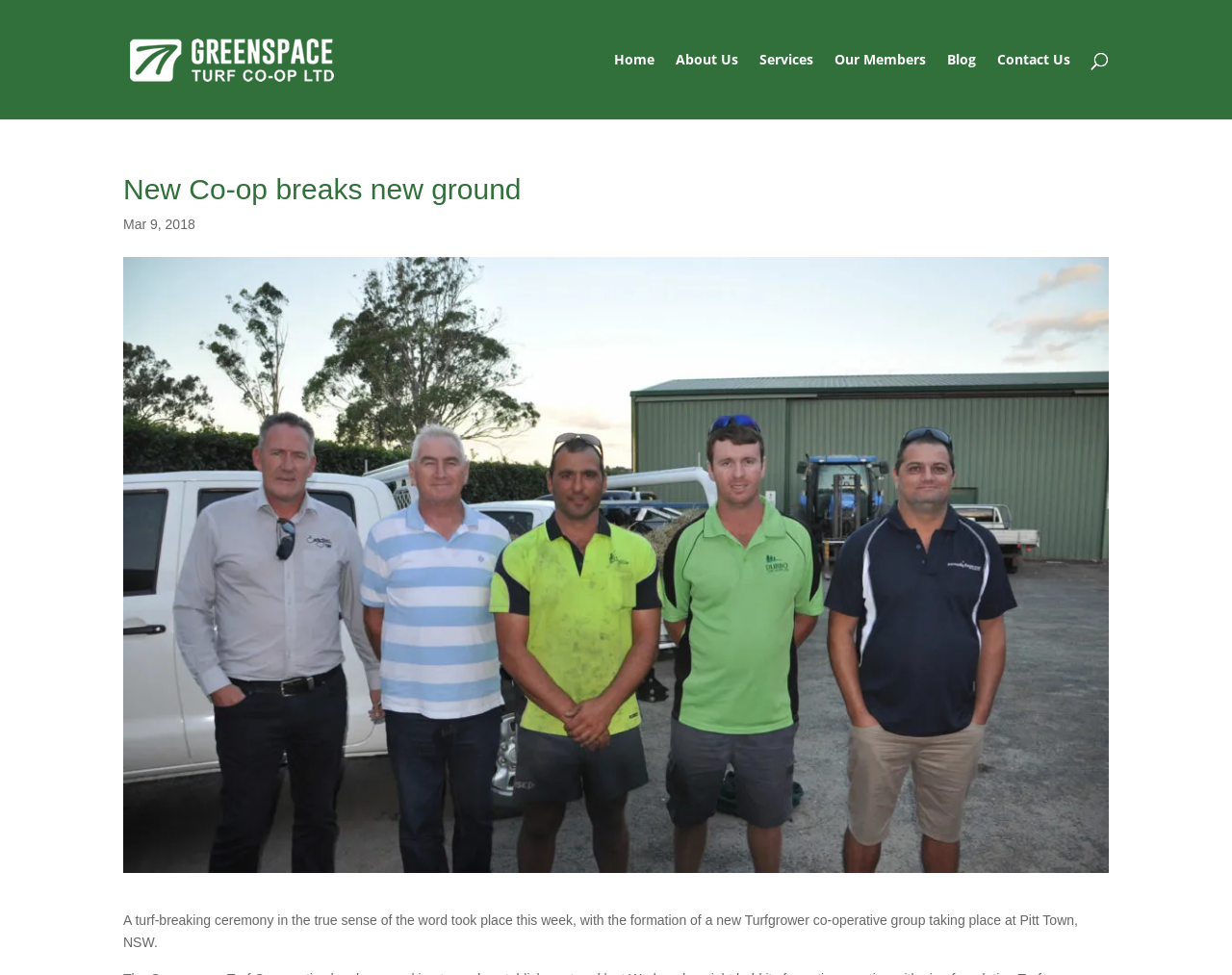What is the date of the article? Analyze the screenshot and reply with just one word or a short phrase.

Mar 9, 2018